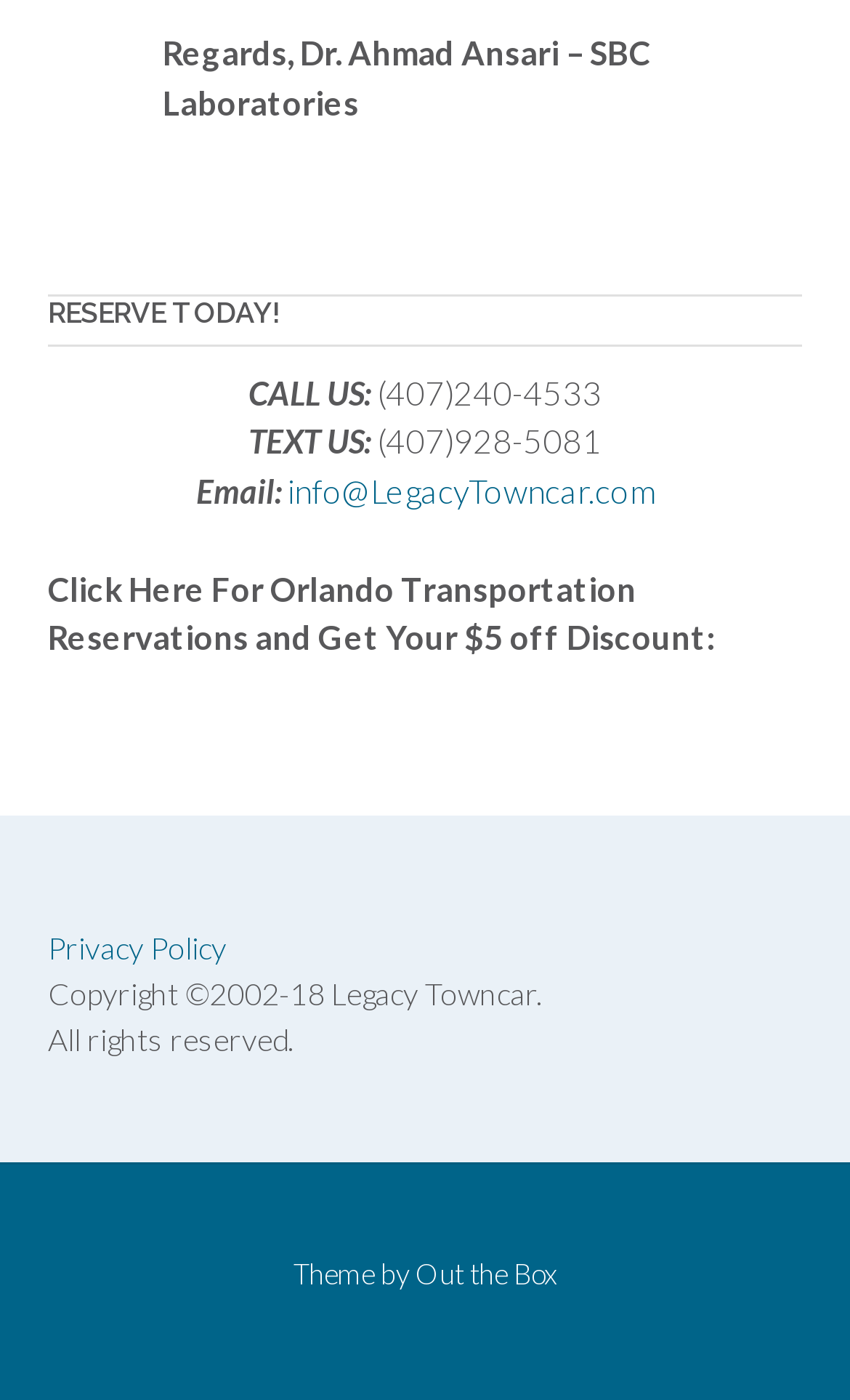What is the phone number to call for reservations?
Please respond to the question thoroughly and include all relevant details.

The phone number to call for reservations can be found in the section that says 'CALL US:' which is located above the 'TEXT US:' section. The phone number is listed as '(407)240-4533'.